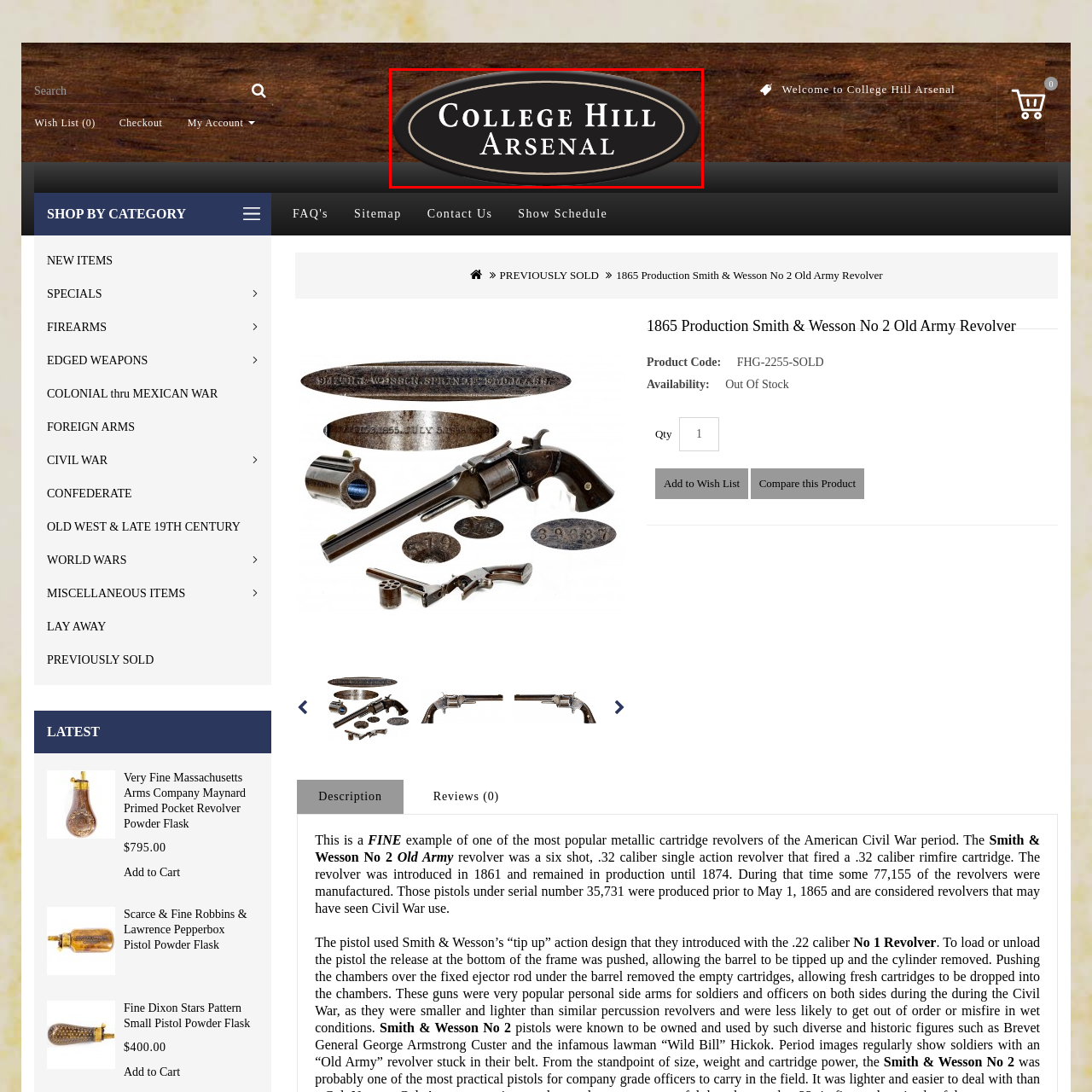What is the color of the font used in the logo? Look at the image outlined by the red bounding box and provide a succinct answer in one word or a brief phrase.

White